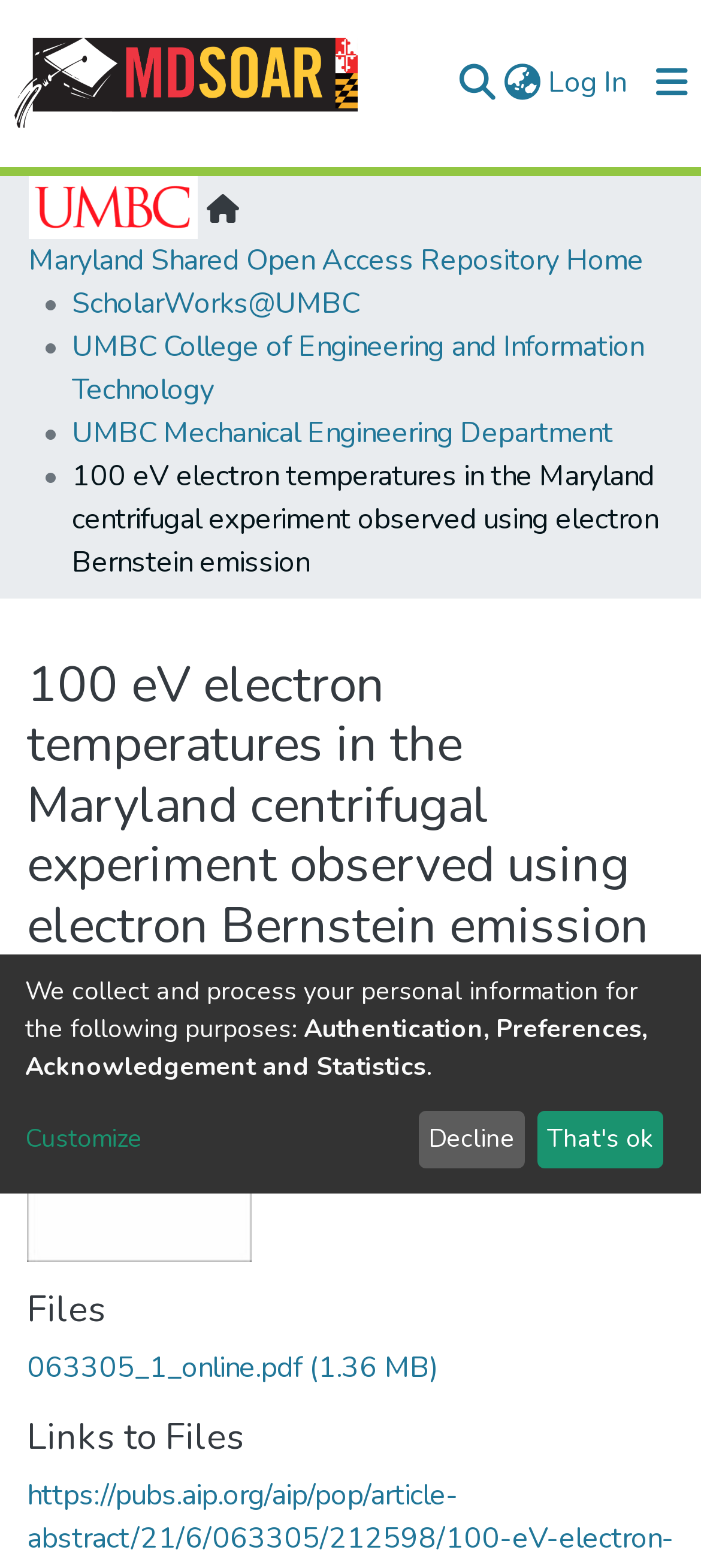Locate the bounding box coordinates of the area you need to click to fulfill this instruction: 'Toggle navigation'. The coordinates must be in the form of four float numbers ranging from 0 to 1: [left, top, right, bottom].

[0.918, 0.03, 1.0, 0.076]